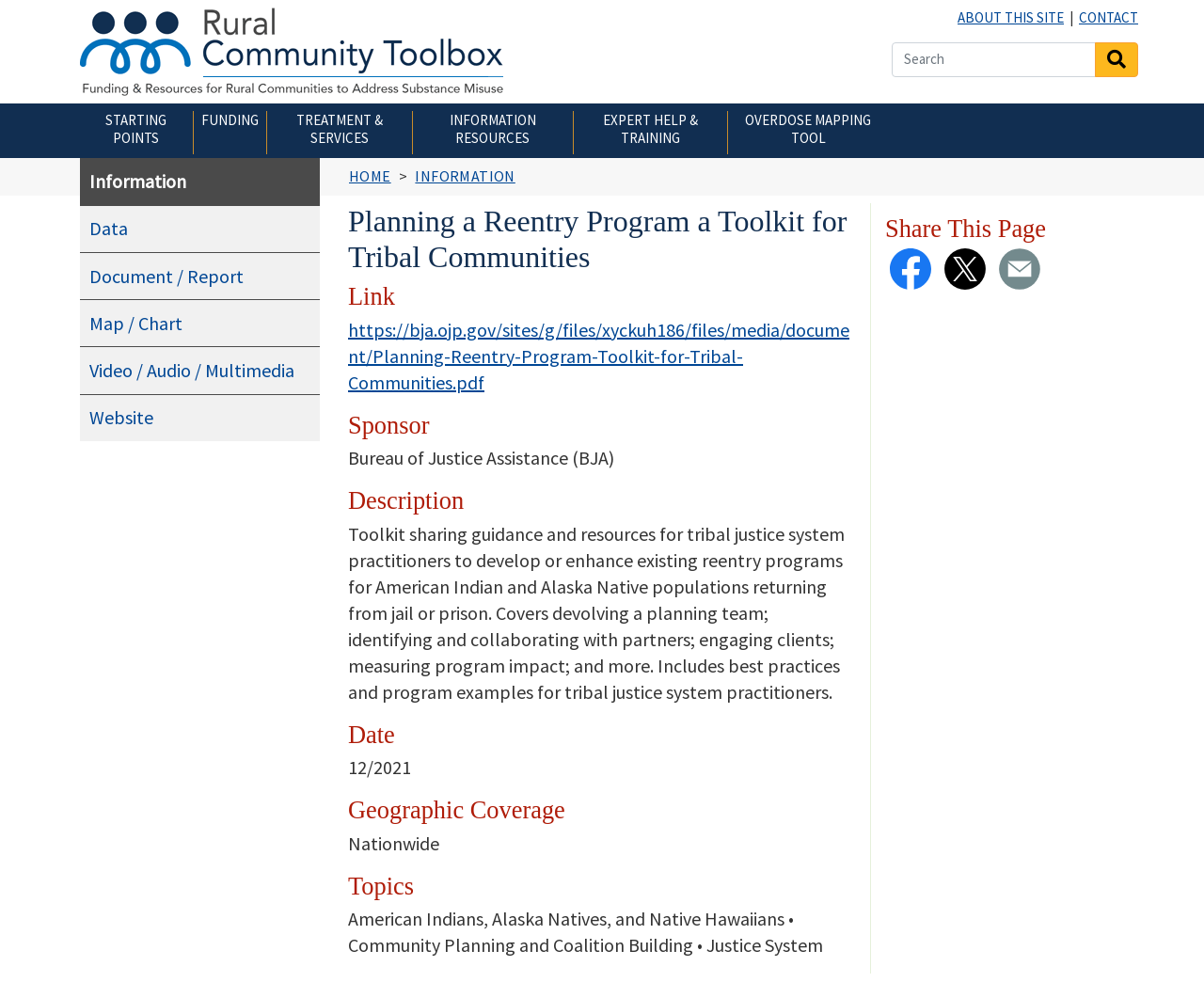Can you give a detailed response to the following question using the information from the image? What is the date of this toolkit?

According to the webpage, the date of this toolkit is December 2021, indicating when it was published or updated.